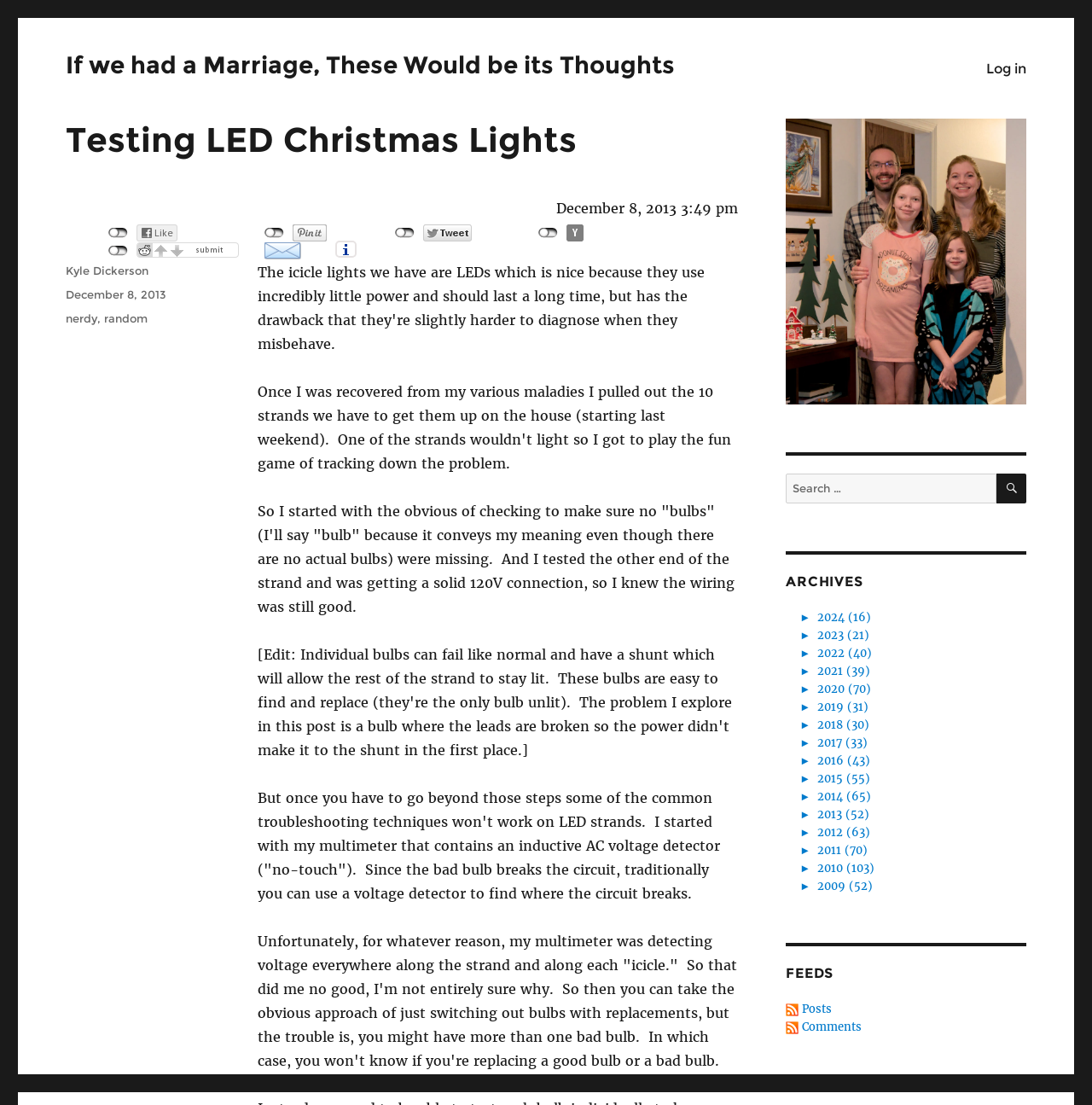Provide a brief response using a word or short phrase to this question:
What is the purpose of the search box?

To search the website